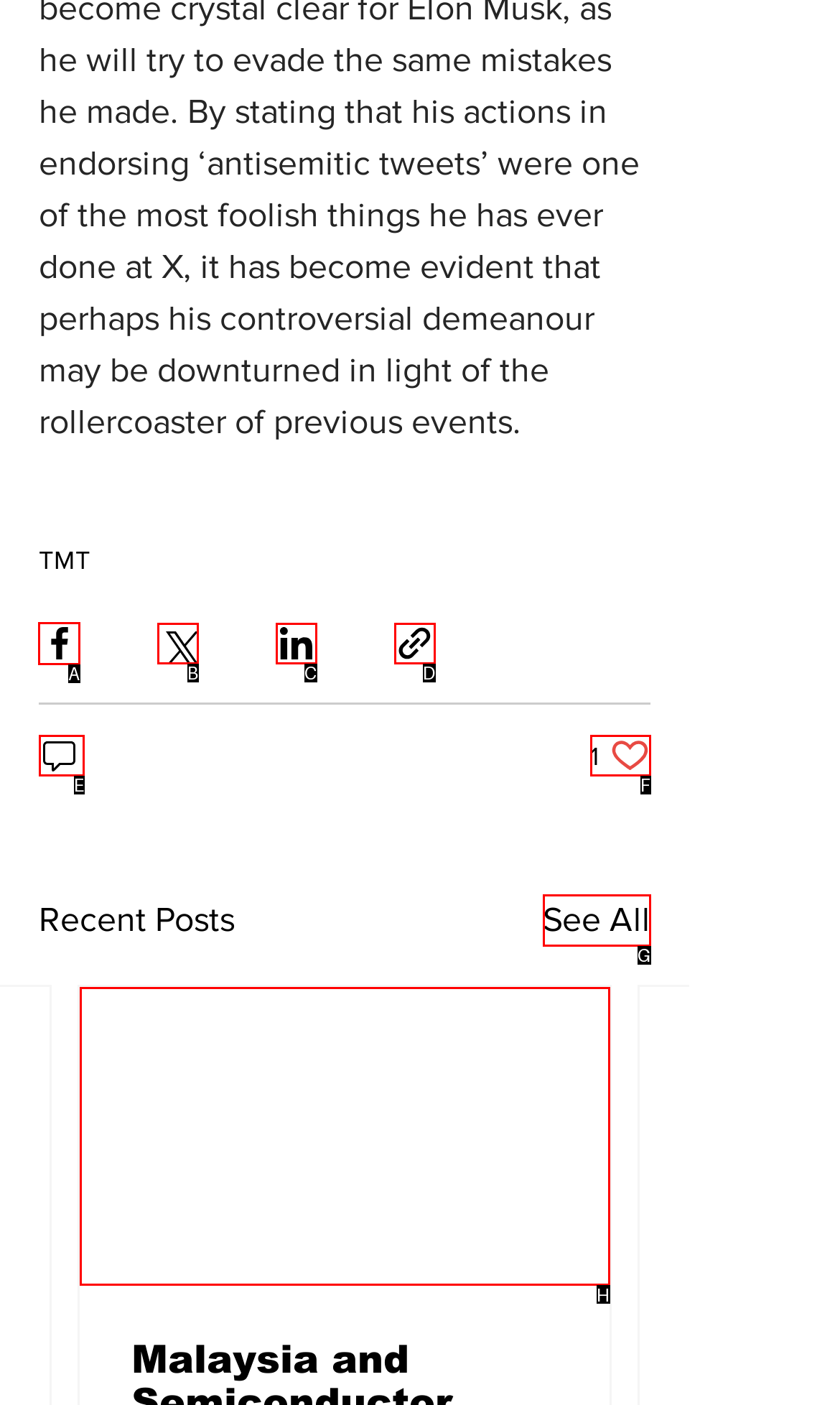Choose the UI element to click on to achieve this task: Check 'About Us'. Reply with the letter representing the selected element.

None